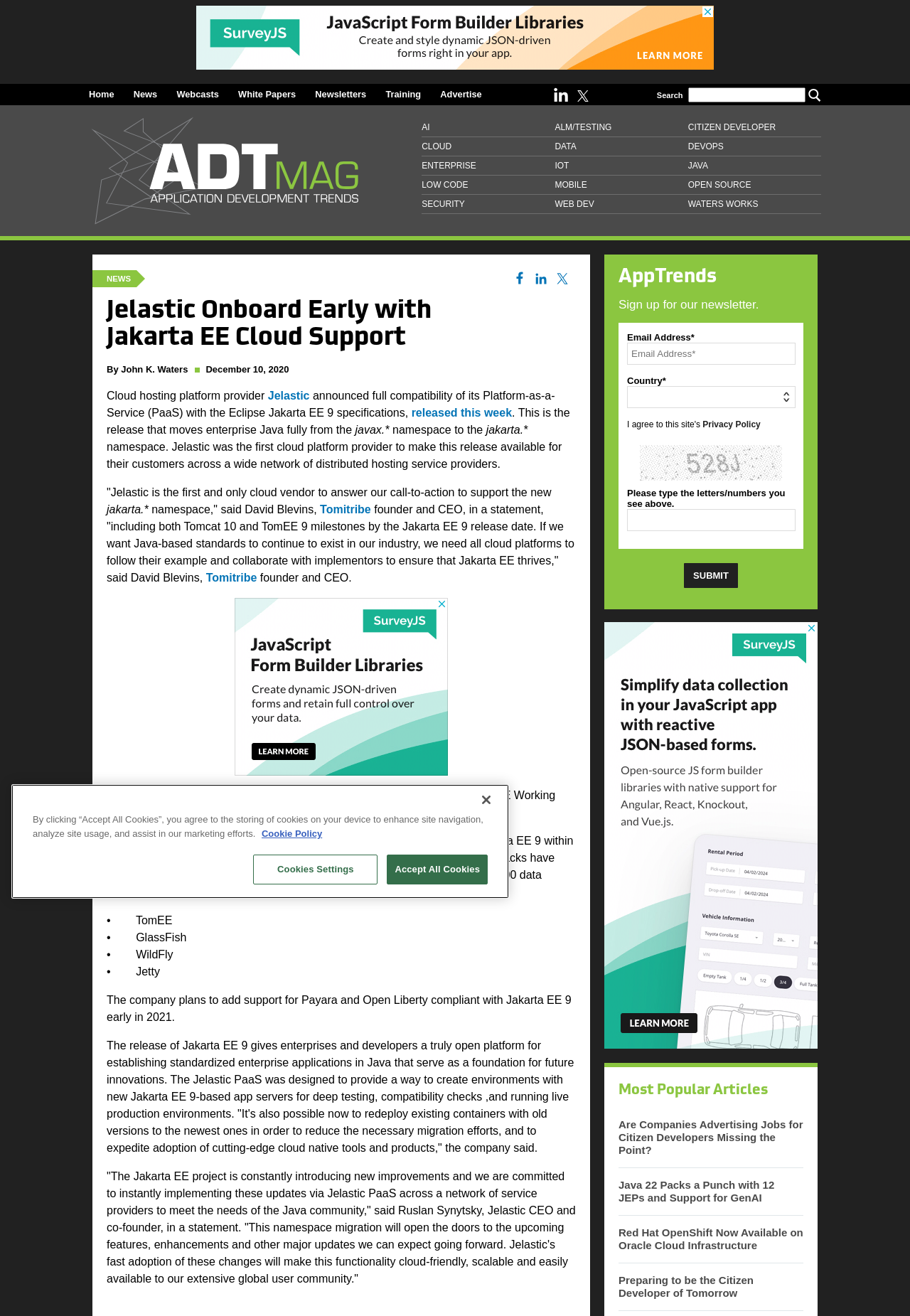Please find the bounding box coordinates of the element that must be clicked to perform the given instruction: "Read the news about Jelastic Onboard Early with Jakarta EE Cloud Support". The coordinates should be four float numbers from 0 to 1, i.e., [left, top, right, bottom].

[0.117, 0.227, 0.564, 0.268]